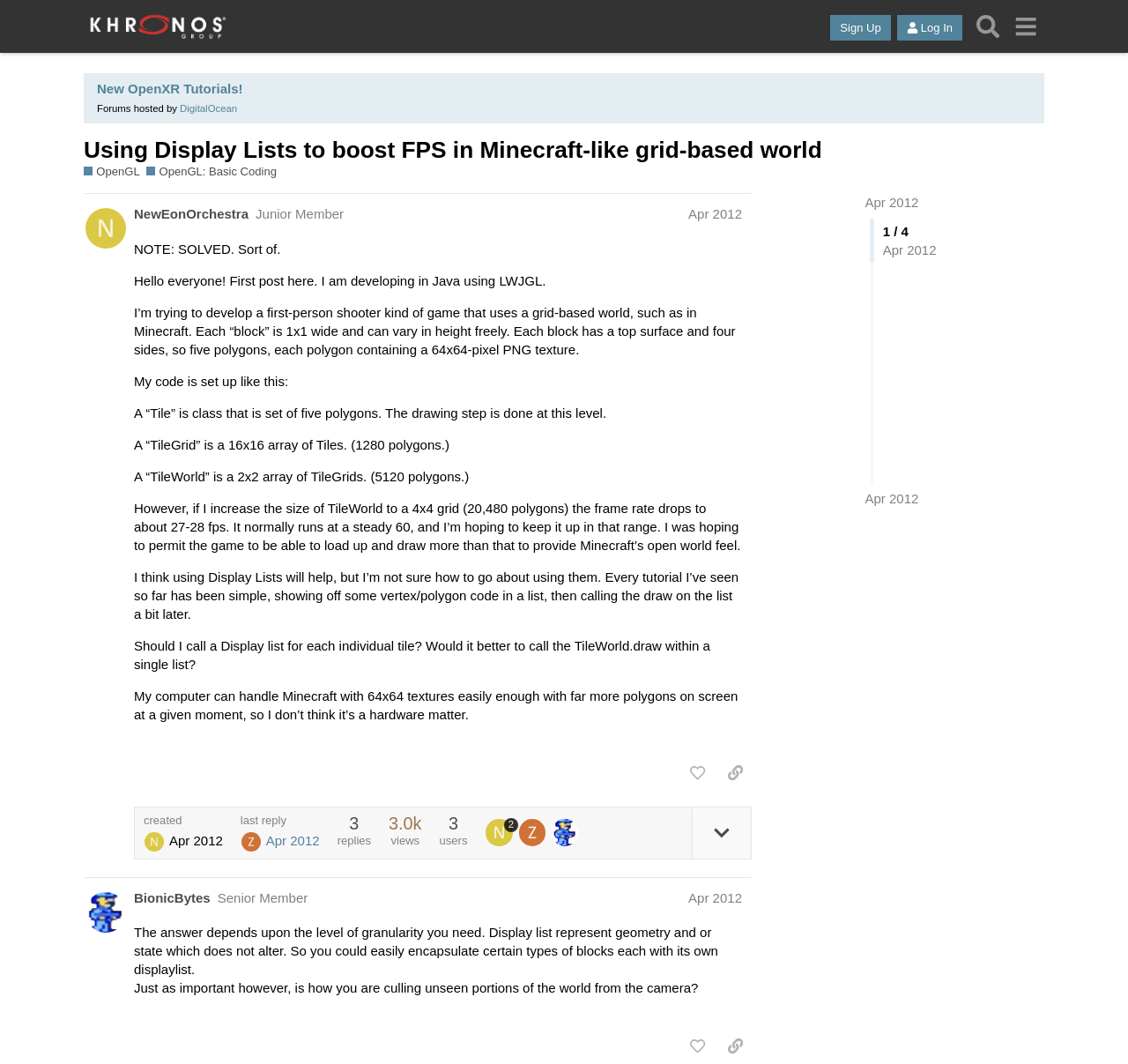What is the size of the textures used in the game?
Based on the image, please offer an in-depth response to the question.

The post mentions that each block has a top surface and four sides, each with a 64x64-pixel PNG texture.